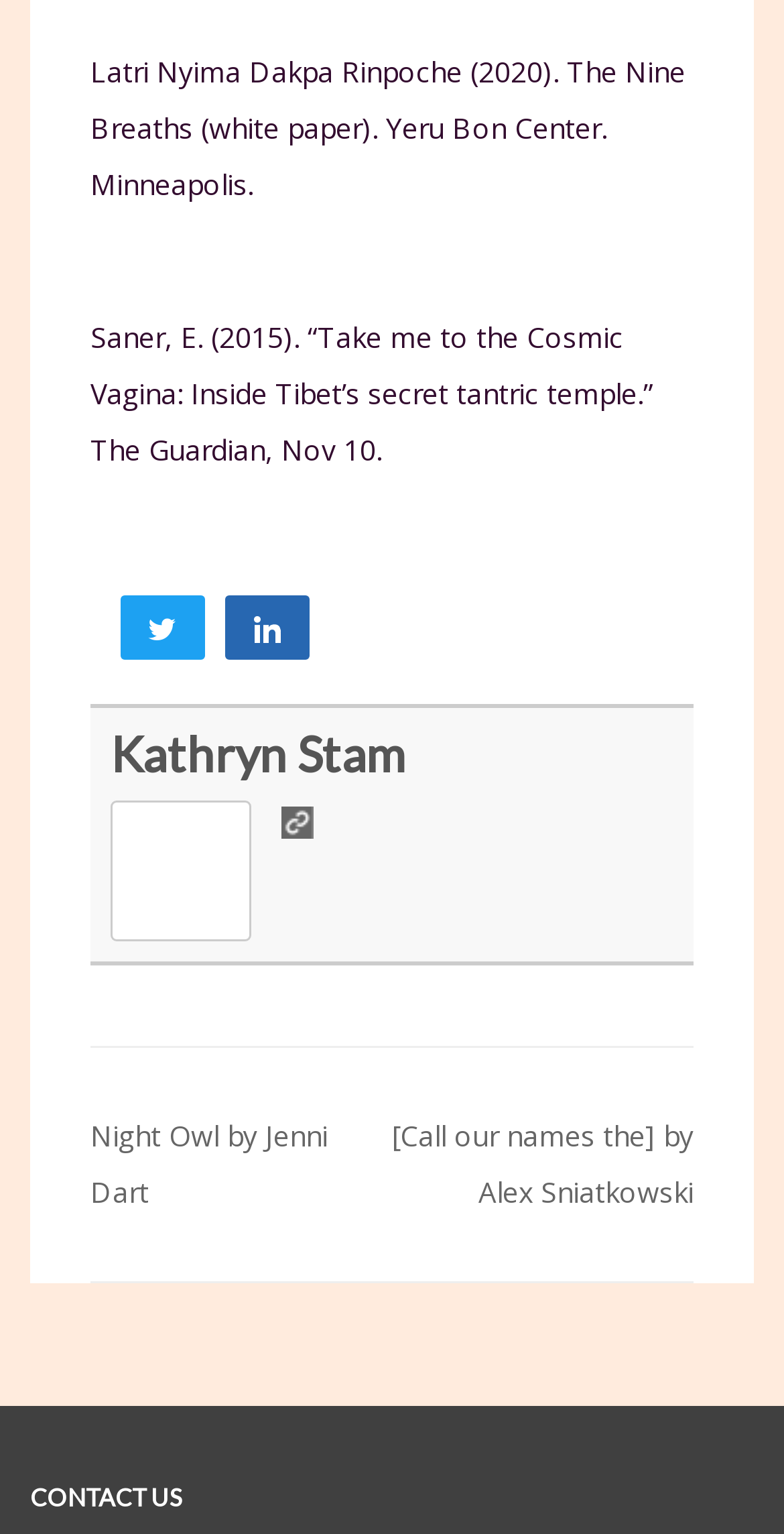Please give a succinct answer to the question in one word or phrase:
What is the navigation section at the bottom of the webpage for?

To navigate to other posts